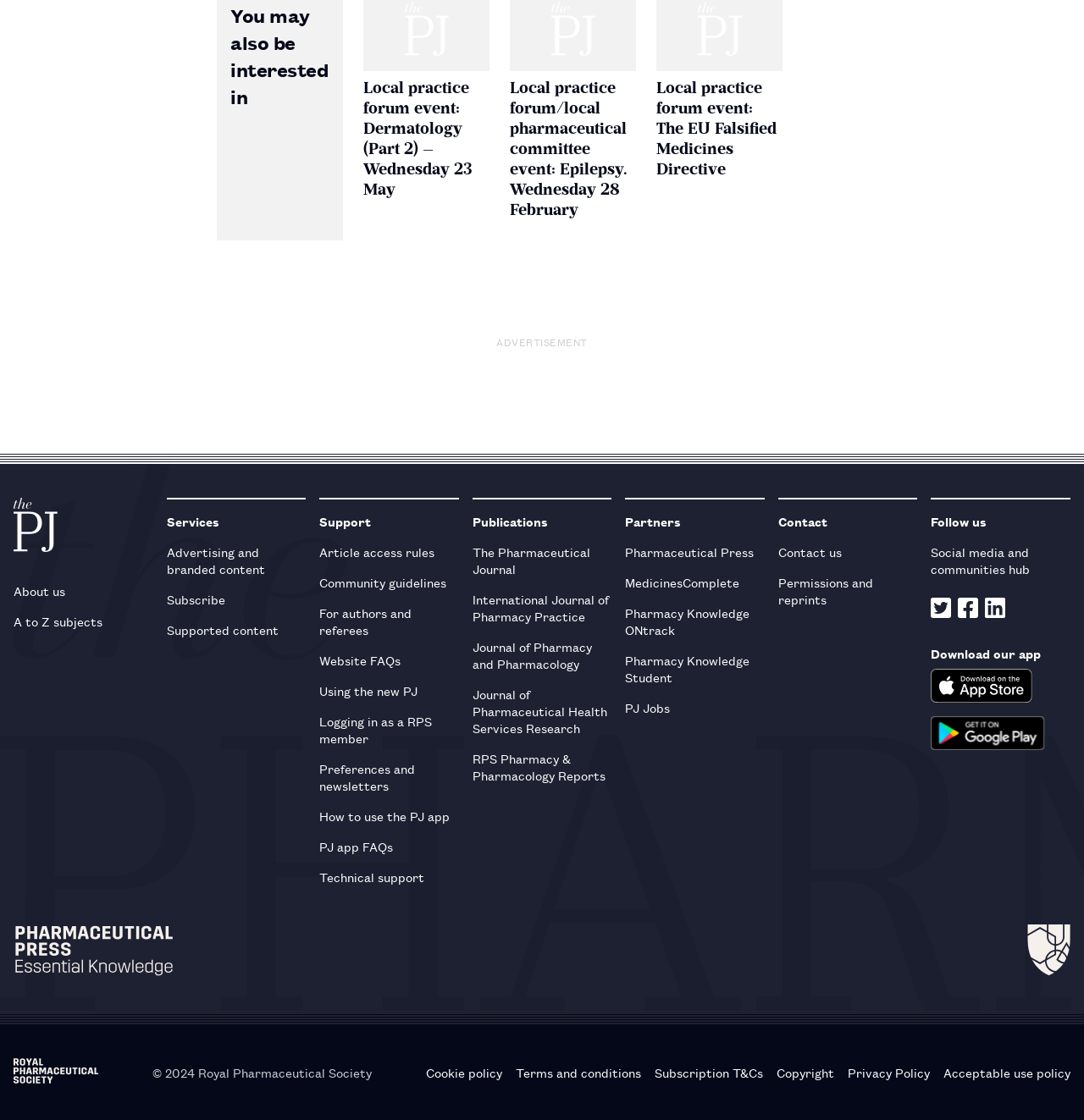How many publications are listed?
Refer to the image and provide a one-word or short phrase answer.

5